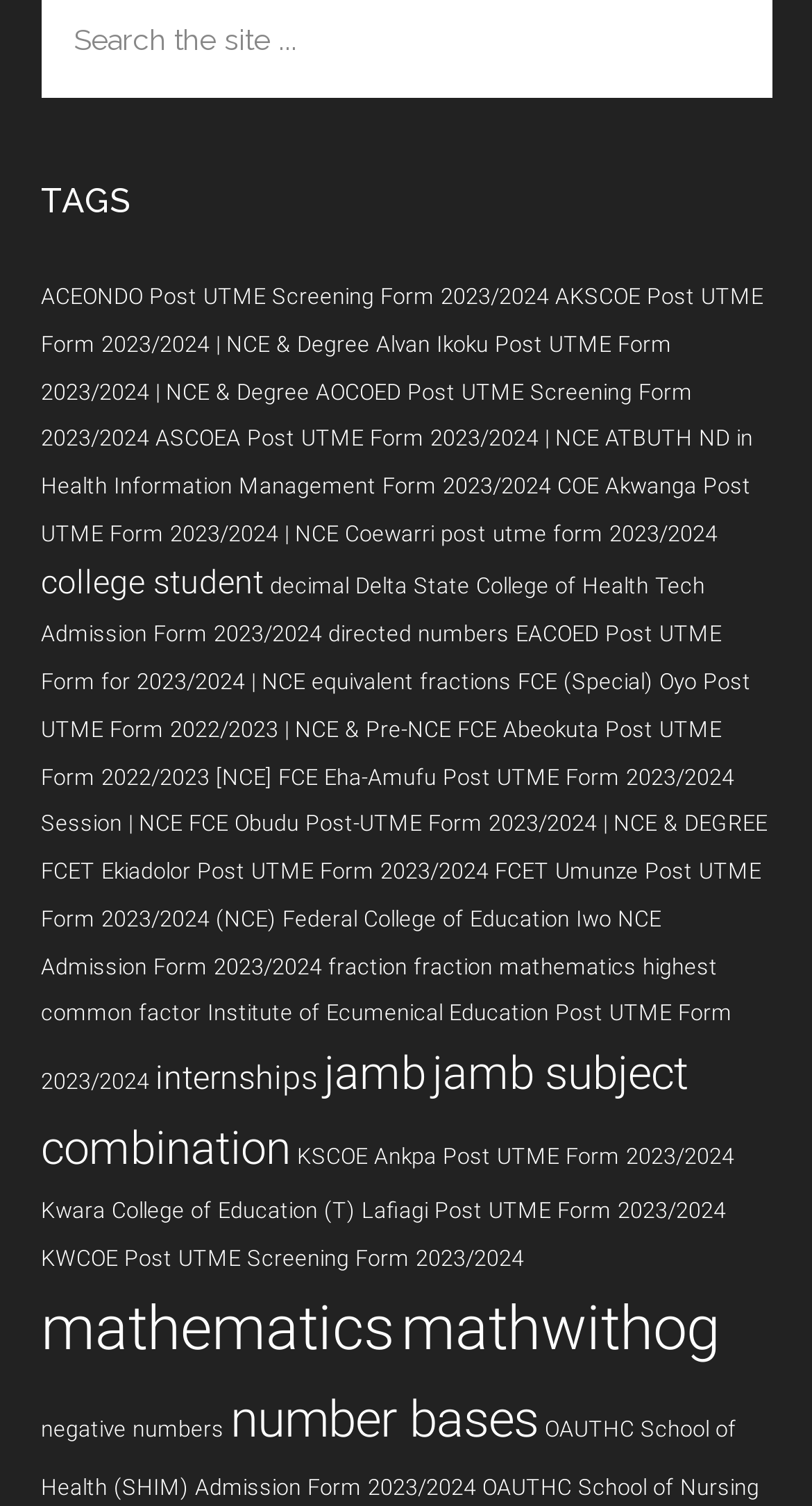How many links are related to mathematics on this webpage?
From the details in the image, answer the question comprehensively.

After carefully examining the links on the webpage, I found three links that are related to mathematics: 'mathematics (8 items)', 'mathwithog (8 items)', and 'fraction mathematics (1 item)'.